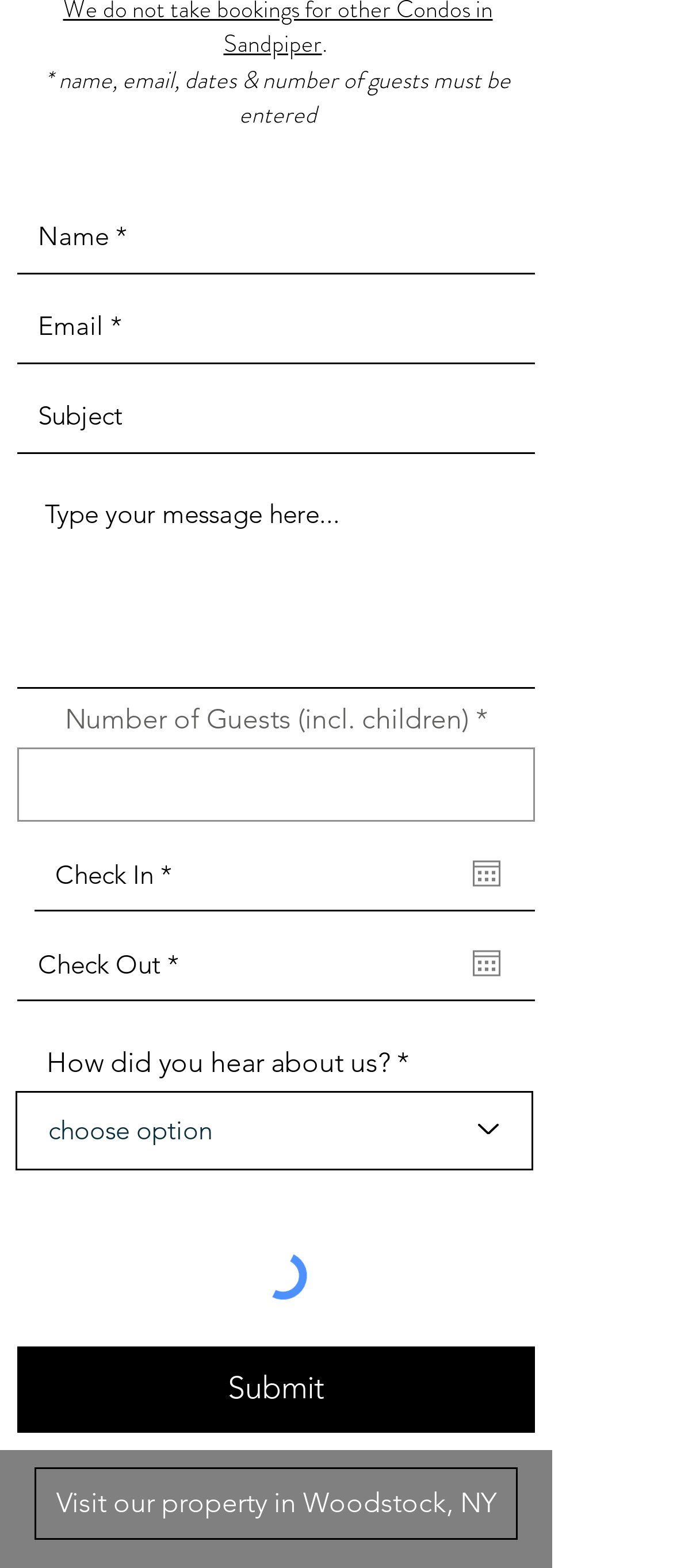What is the action performed by the 'Submit' button?
Can you give a detailed and elaborate answer to the question?

The 'Submit' button is located at the bottom of the form, suggesting that it is the final step in the submission process. This implies that the action performed by the 'Submit' button is to submit the form and send the entered information to the server.